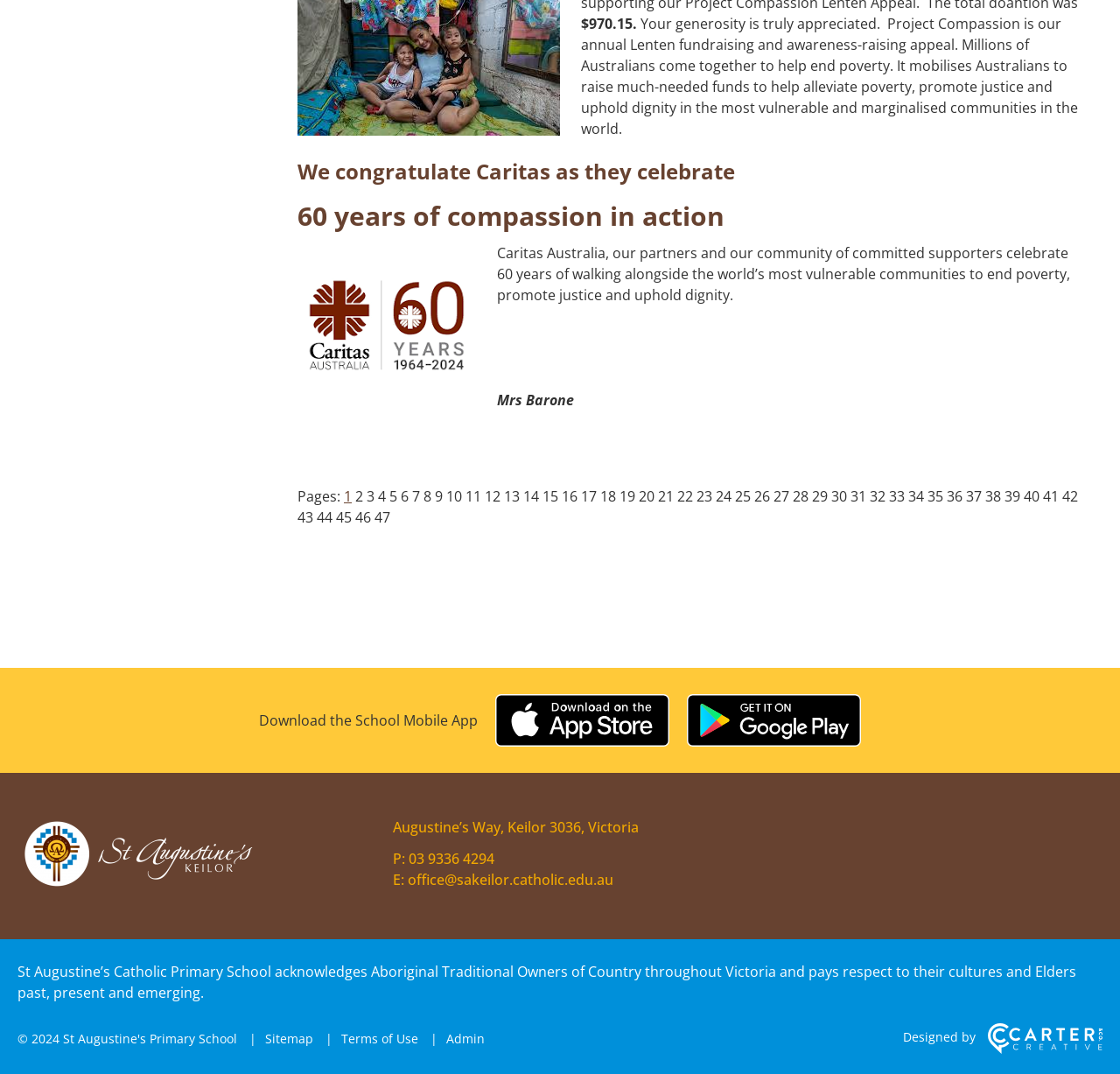How many pages are there?
Provide a one-word or short-phrase answer based on the image.

45